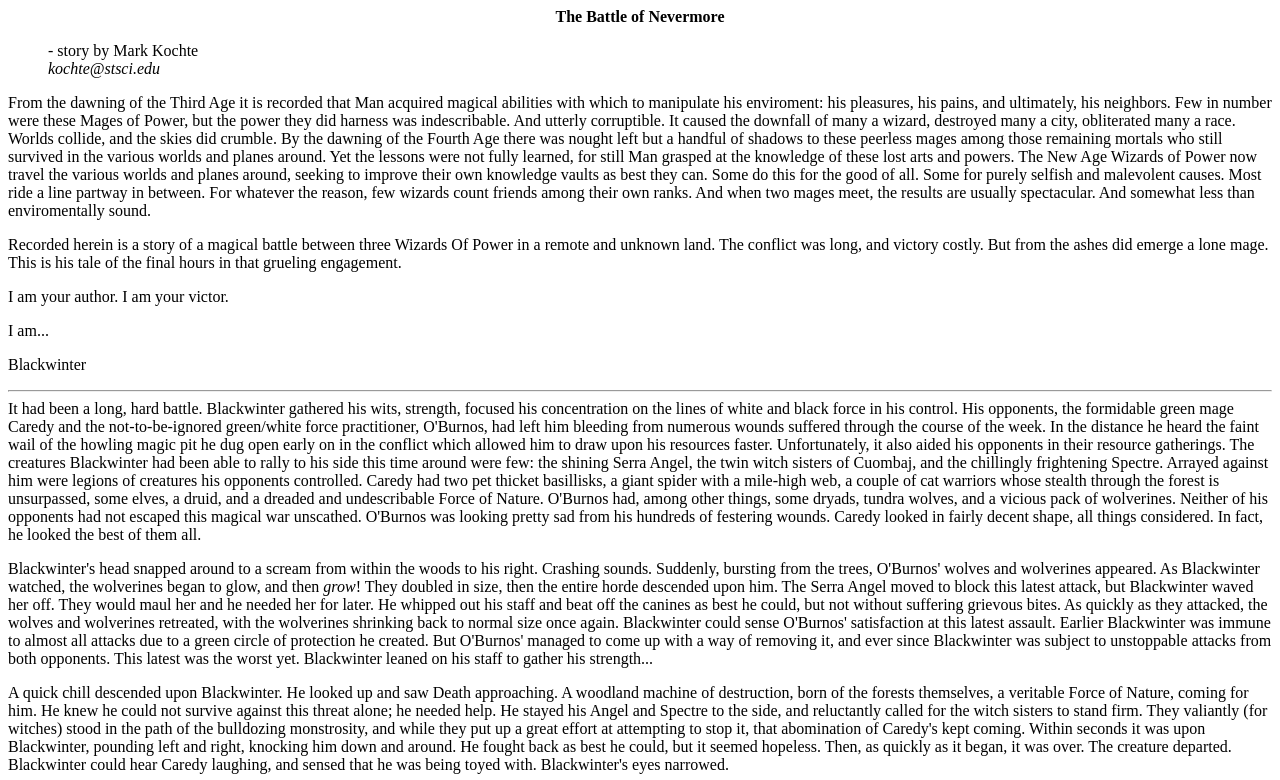What is the age when Man acquired magical abilities?
Please respond to the question with a detailed and thorough explanation.

The answer can be found in the static text element, which describes the history of magical abilities, stating that 'From the dawning of the Third Age it is recorded that Man acquired magical abilities...'.